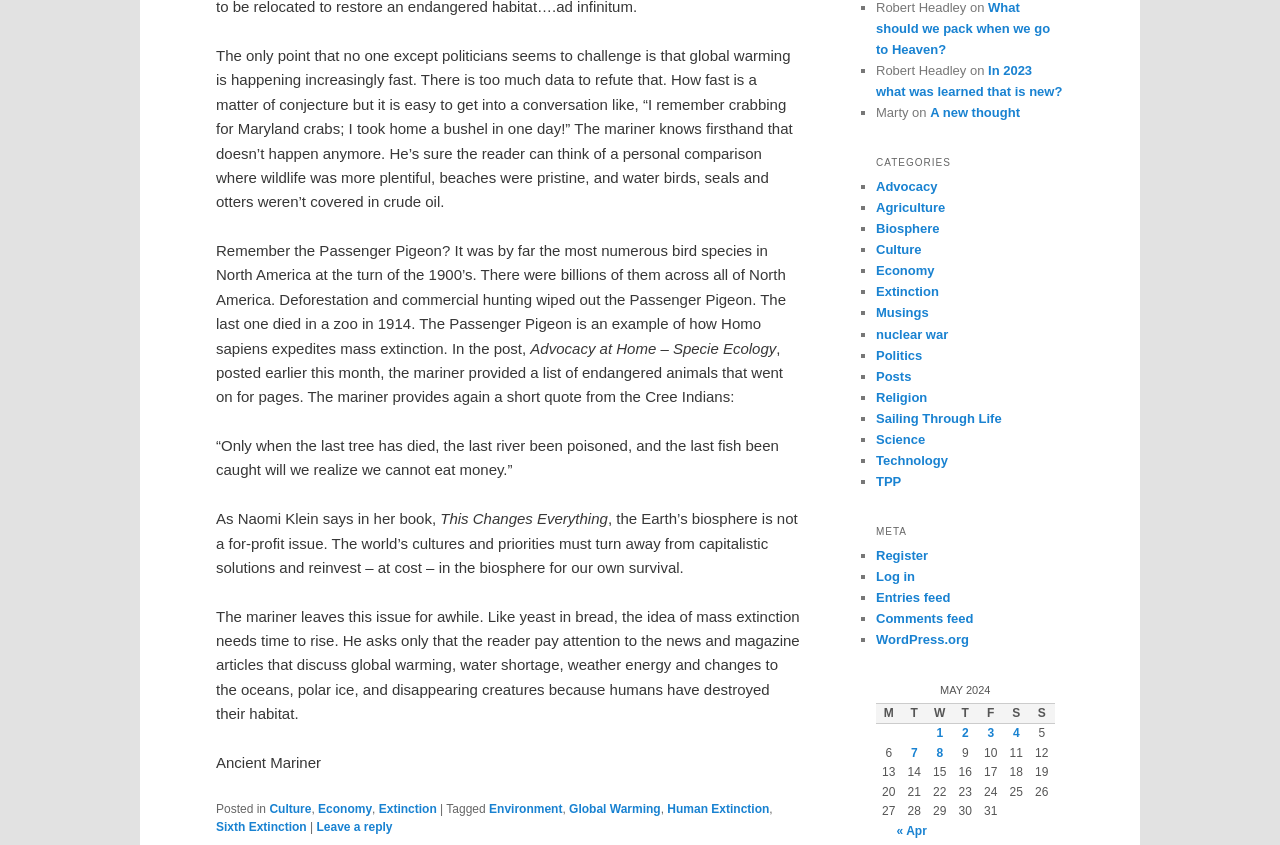What is the category of the post 'Advocacy at Home – Specie Ecology'?
Carefully analyze the image and provide a thorough answer to the question.

The category of the post 'Advocacy at Home – Specie Ecology' can be determined by looking at the footer section of the webpage, which lists the categories of the post, including 'Culture'.